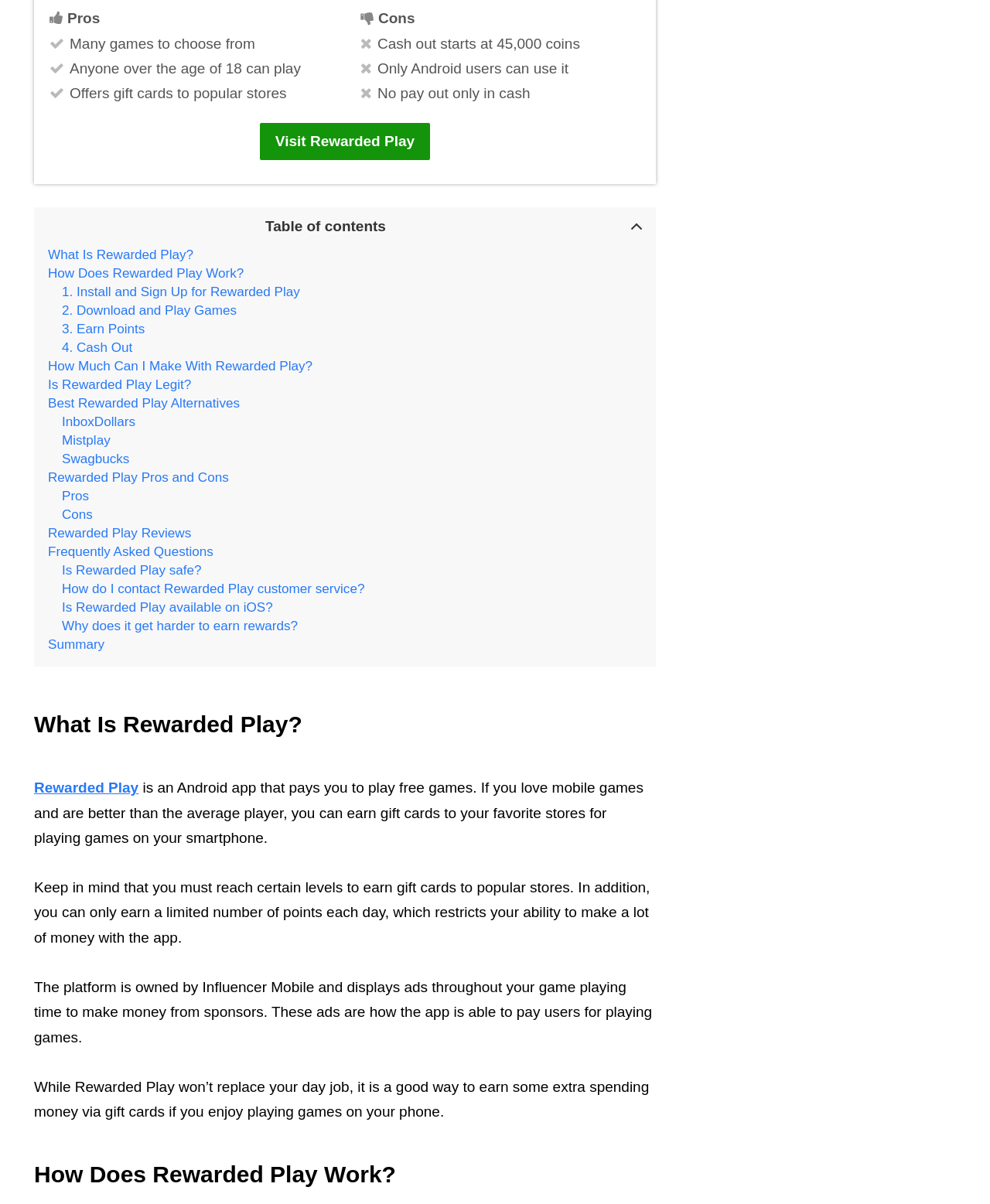Locate the bounding box coordinates of the clickable element to fulfill the following instruction: "Get answers to frequently asked questions". Provide the coordinates as four float numbers between 0 and 1 in the format [left, top, right, bottom].

[0.048, 0.452, 0.215, 0.465]